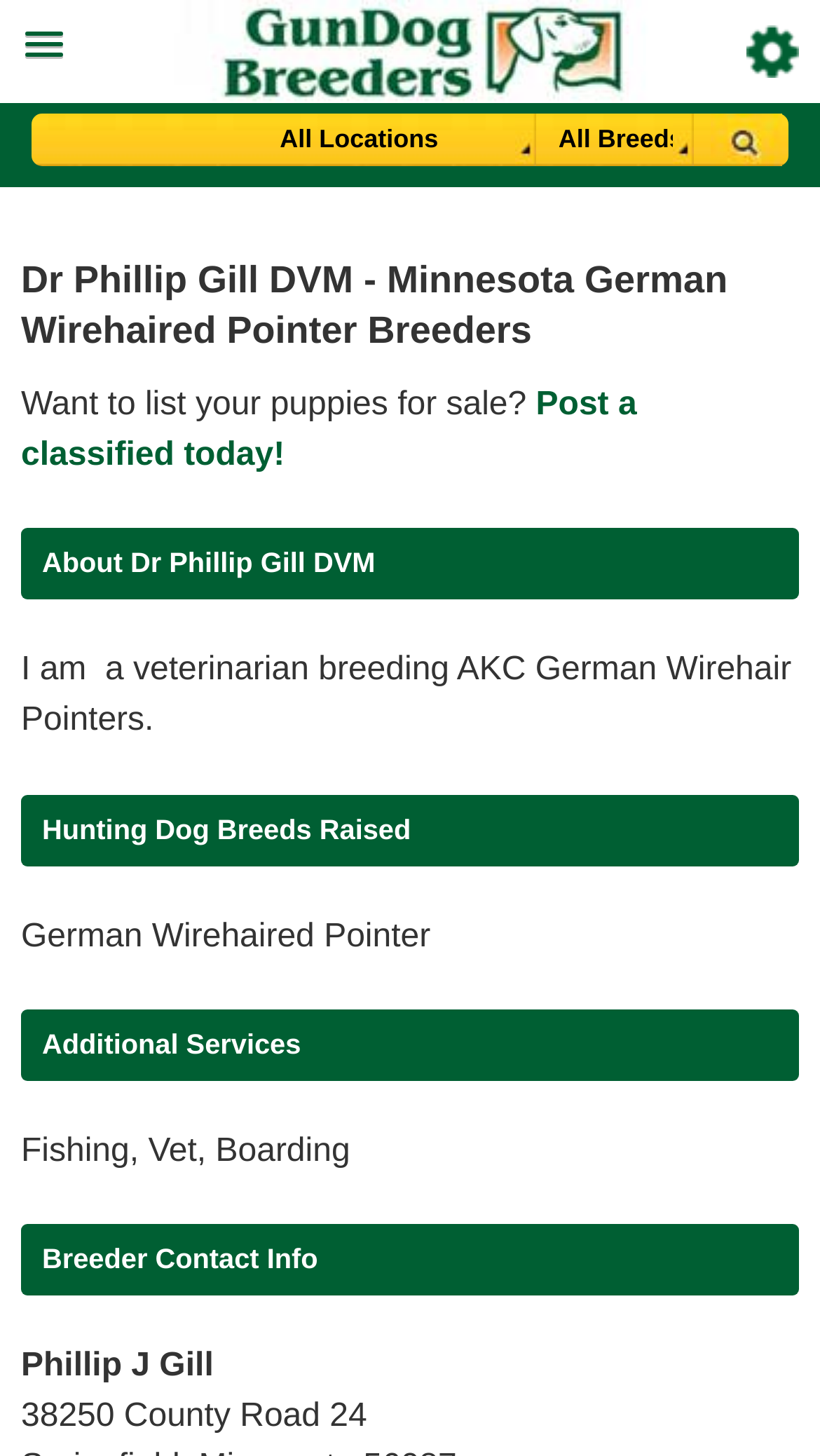From the element description: "Breeder Login", extract the bounding box coordinates of the UI element. The coordinates should be expressed as four float numbers between 0 and 1, in the order [left, top, right, bottom].

[0.91, 0.017, 0.974, 0.053]